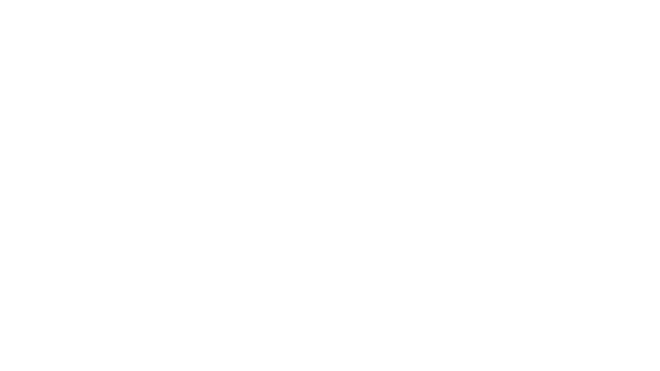Use a single word or phrase to answer the question:
What type of activity is depicted in the image?

Whitewater rafting